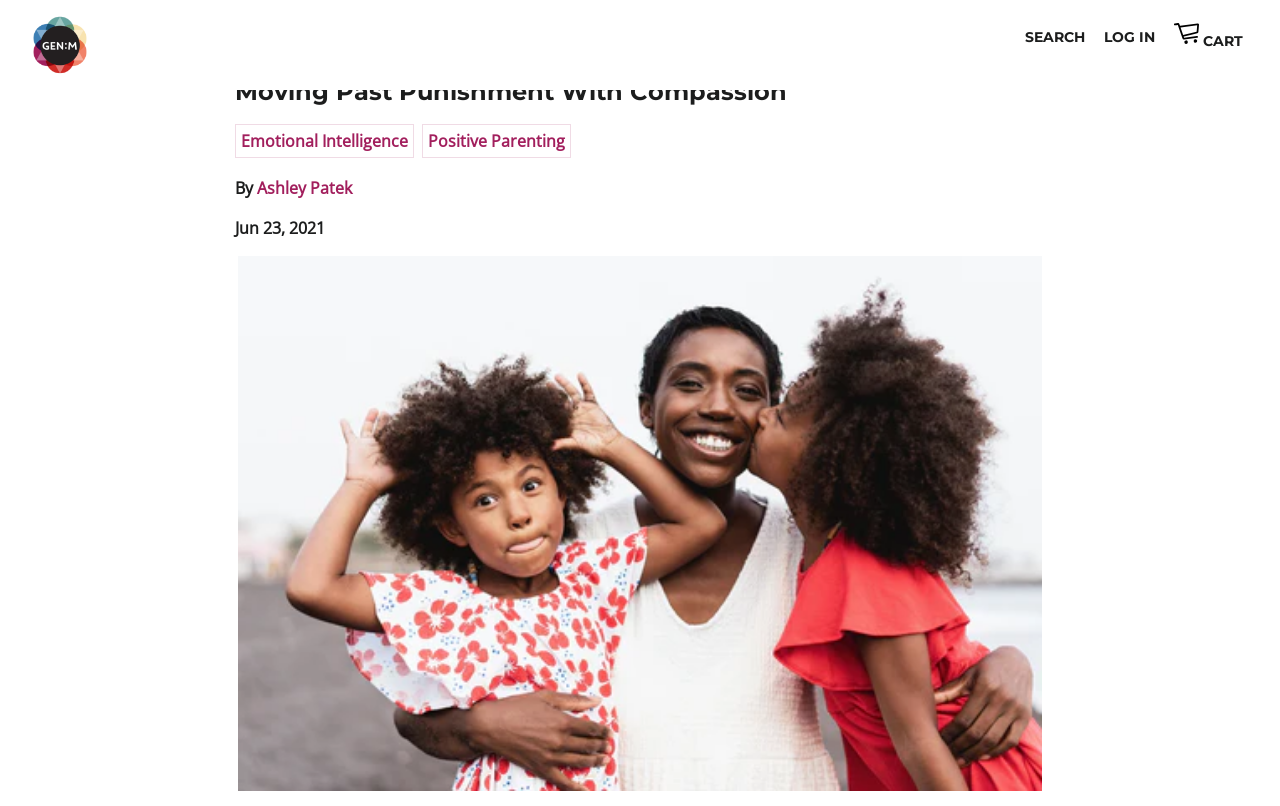Please answer the following question using a single word or phrase: 
What is the topic of the article related to?

Positive Parenting